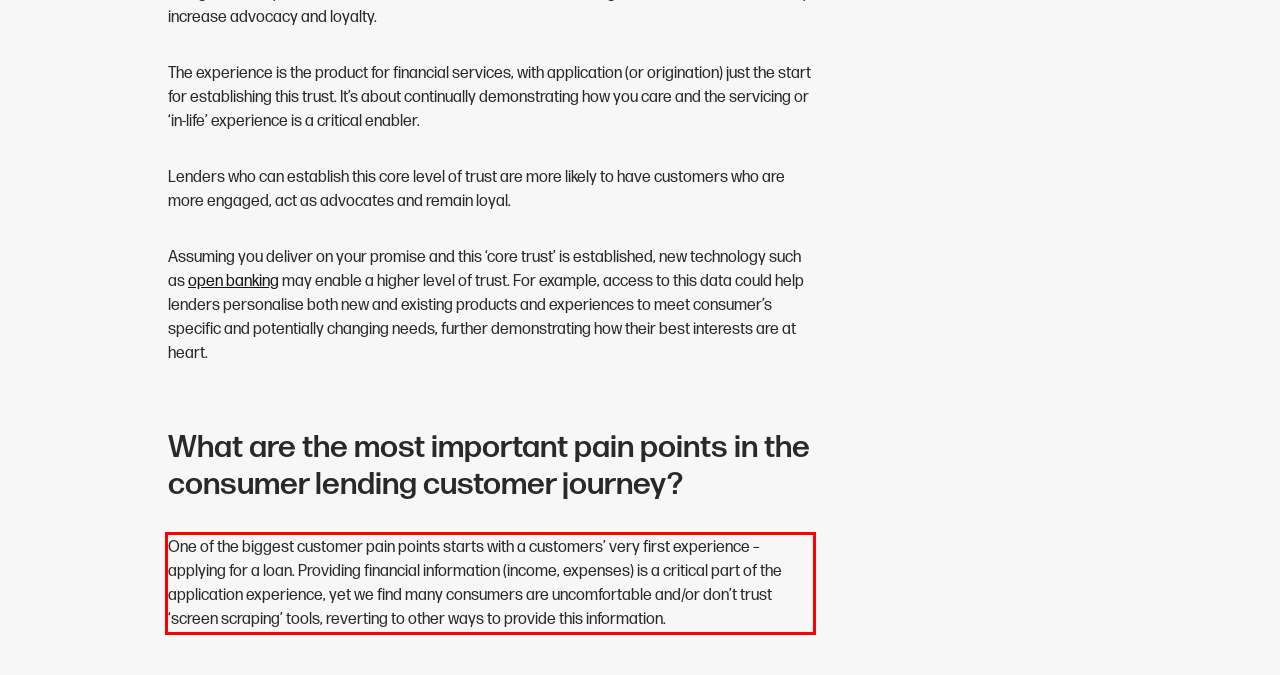Identify and extract the text within the red rectangle in the screenshot of the webpage.

One of the biggest customer pain points starts with a customers’ very first experience – applying for a loan. Providing financial information (income, expenses) is a critical part of the application experience, yet we find many consumers are uncomfortable and/or don’t trust ‘screen scraping’ tools, reverting to other ways to provide this information.